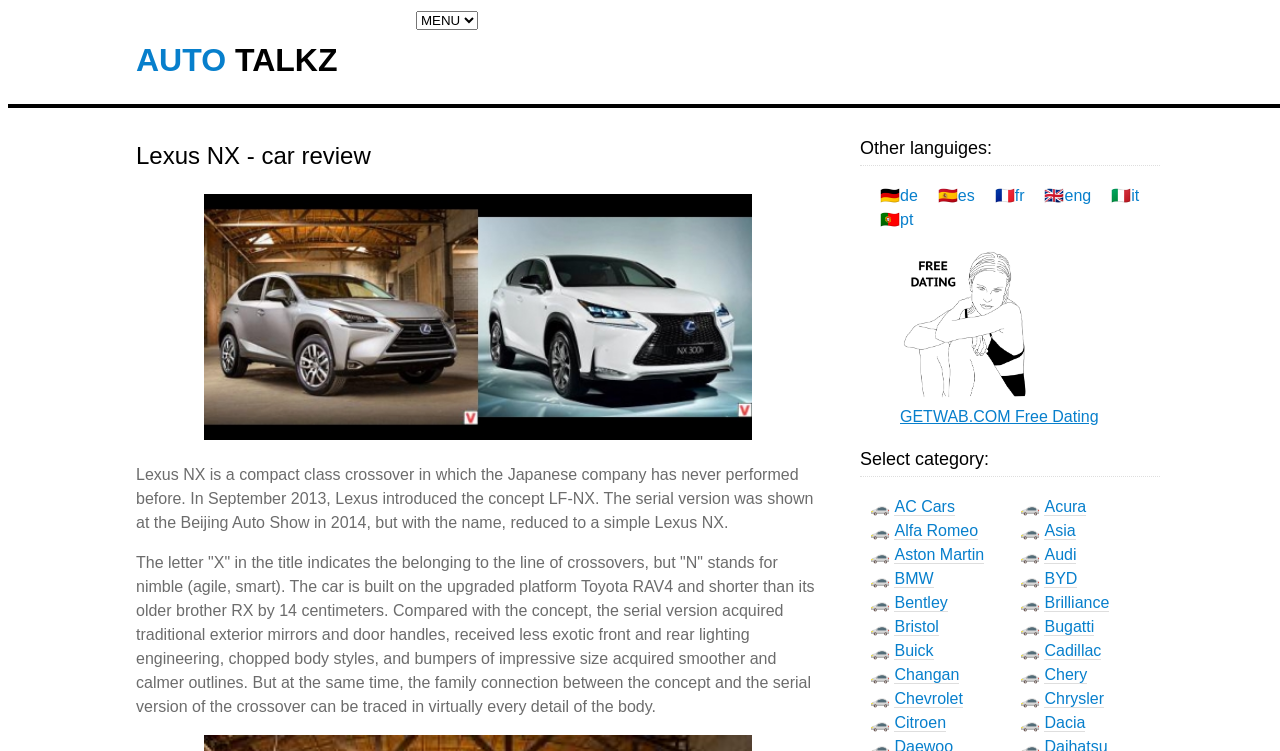Where is the image of the Lexus NX located?
Offer a detailed and exhaustive answer to the question.

The image 'Photo Lexus NX' has a bounding box coordinate of [0.16, 0.258, 0.587, 0.586] which indicates that it is located above the text.